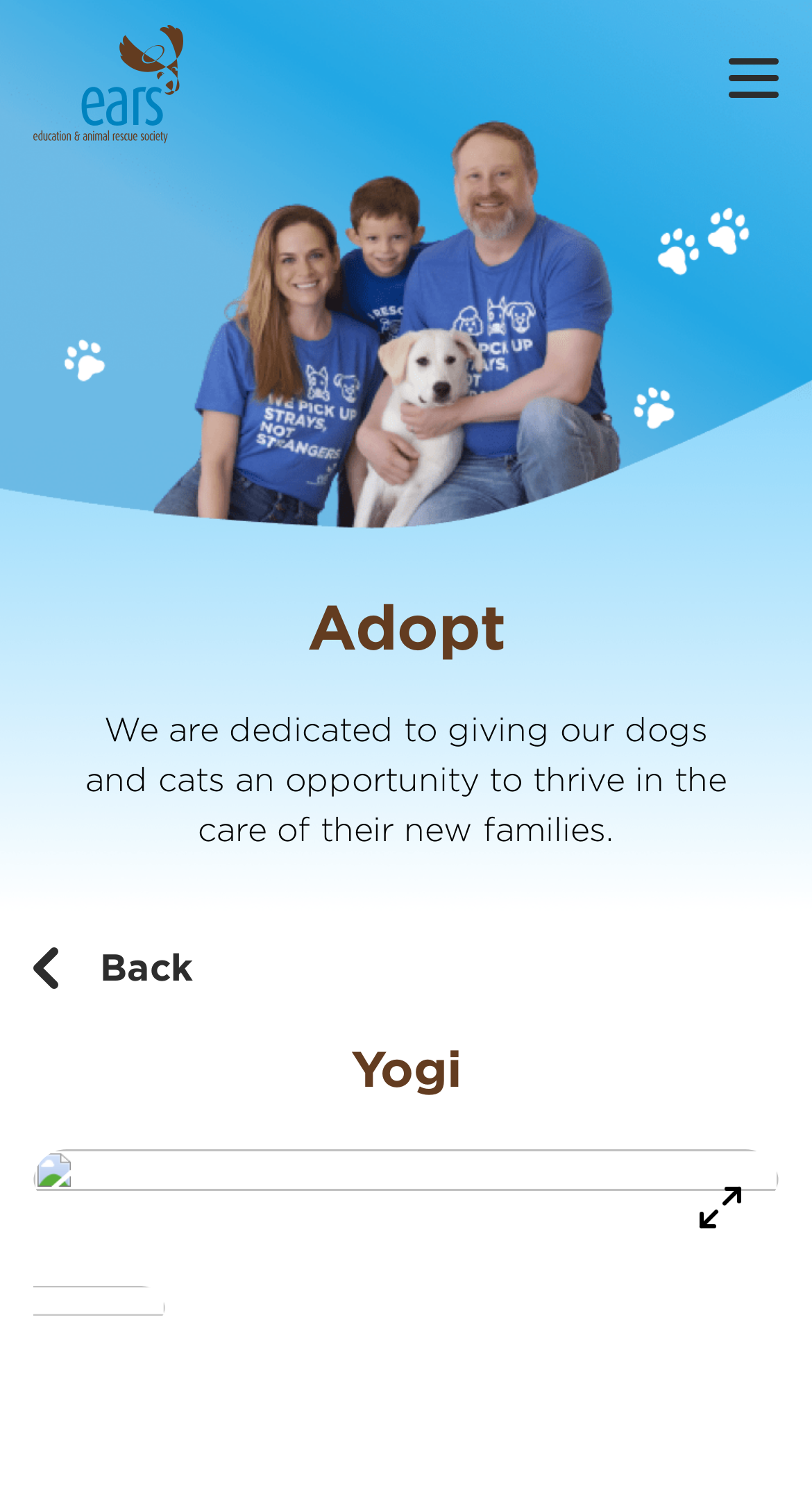Locate the bounding box coordinates of the UI element described by: "title="Ears Texas"". Provide the coordinates as four float numbers between 0 and 1, formatted as [left, top, right, bottom].

[0.041, 0.017, 0.226, 0.096]